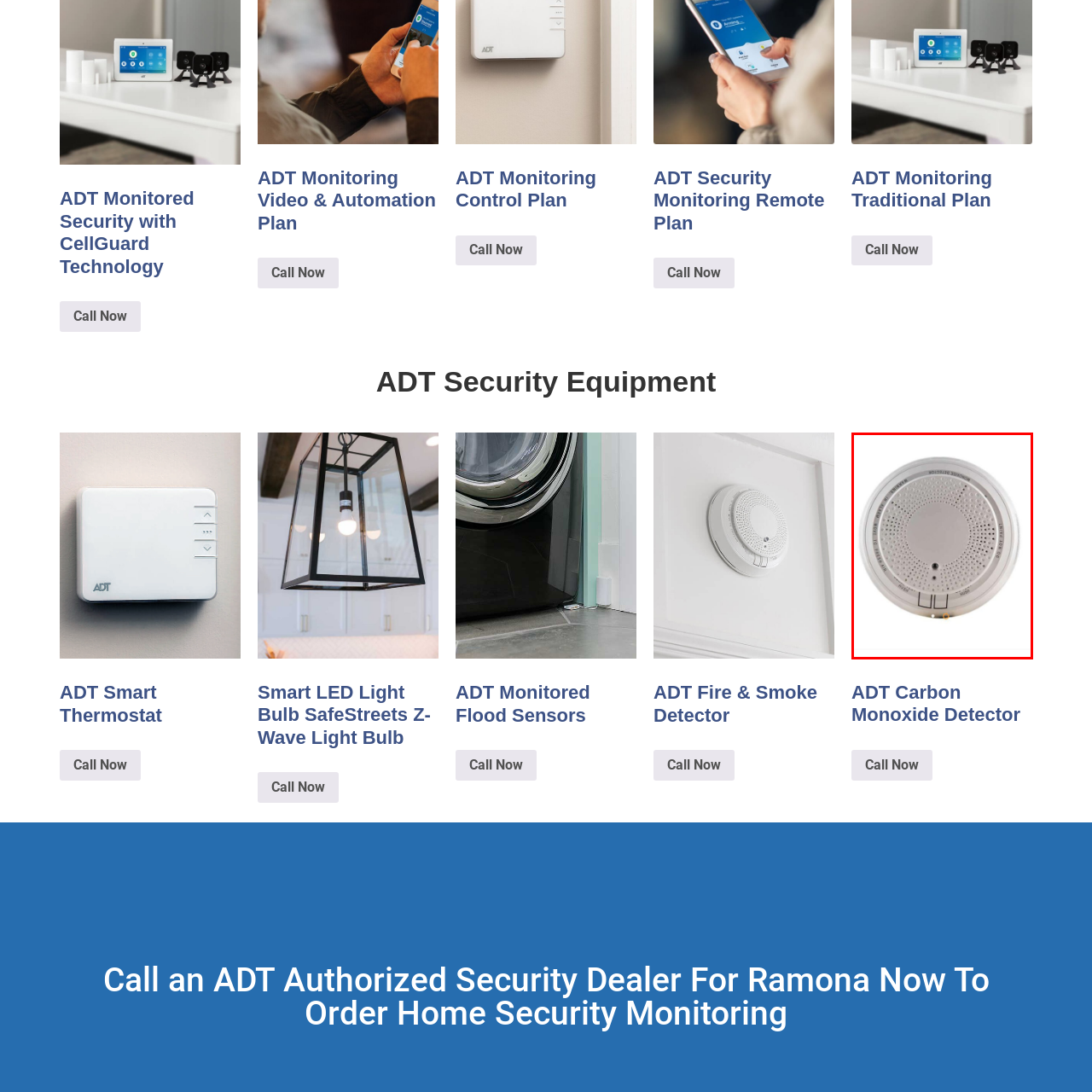What is the recommended installation location?
Review the image area surrounded by the red bounding box and give a detailed answer to the question.

Proper installation in living areas is recommended to provide effective monitoring, as it is a crucial component for home safety and security.